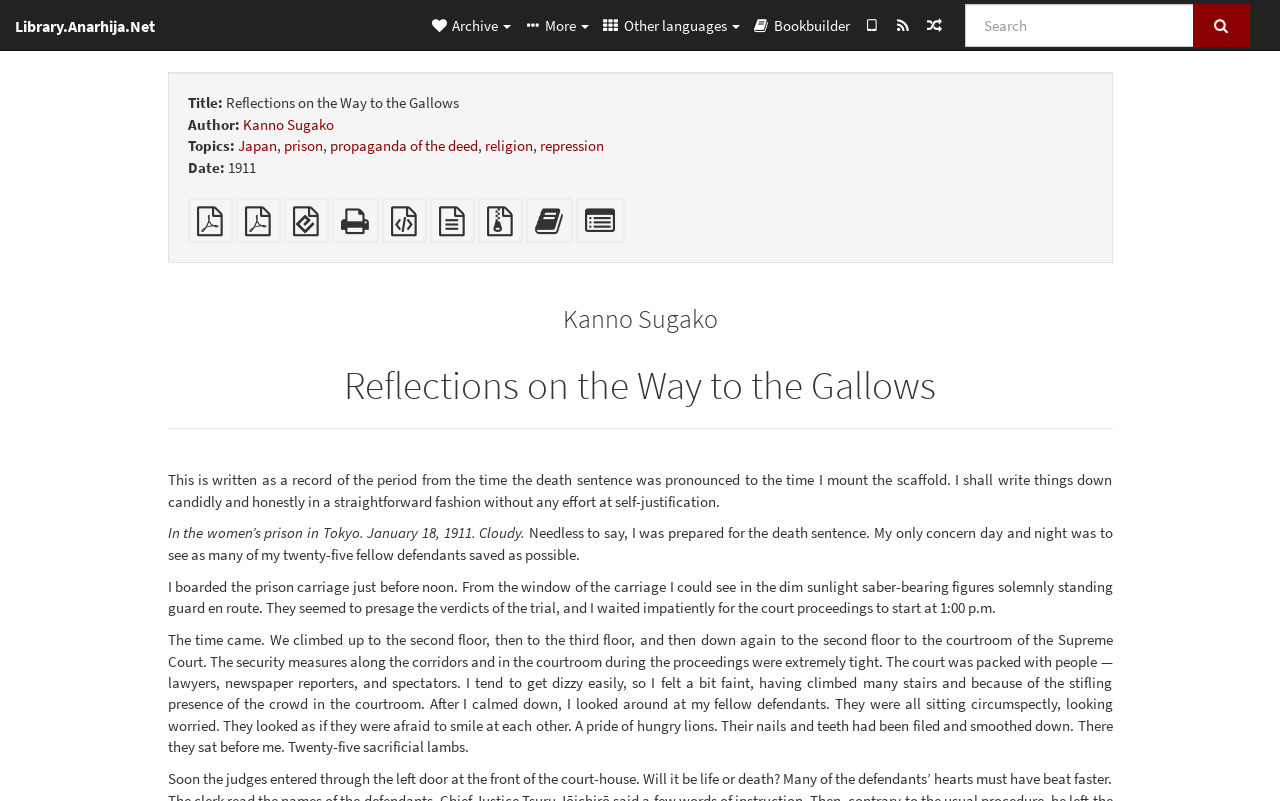Provide the bounding box coordinates for the area that should be clicked to complete the instruction: "Explore 'World News'".

None